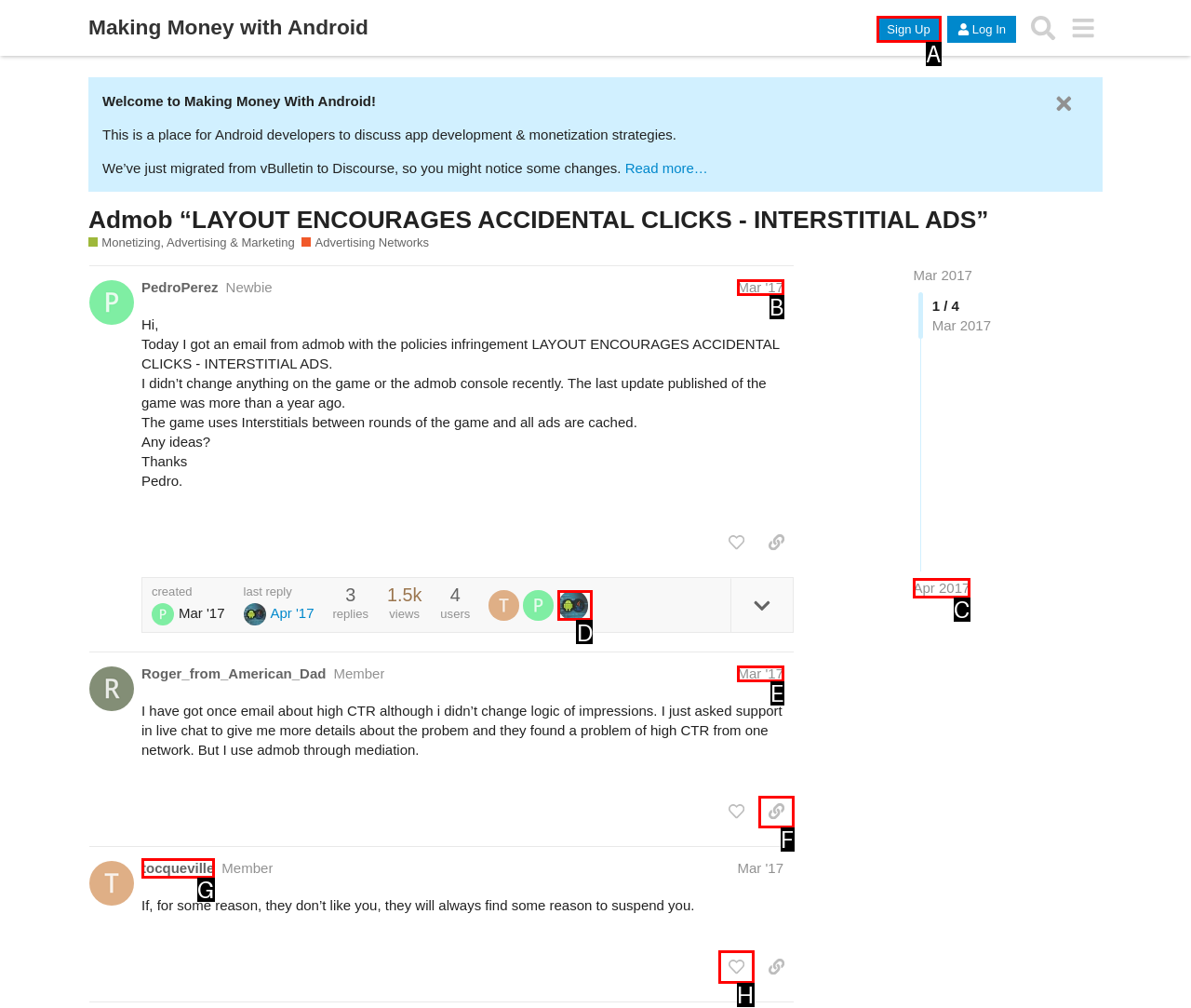For the instruction: Sign Up, which HTML element should be clicked?
Respond with the letter of the appropriate option from the choices given.

A